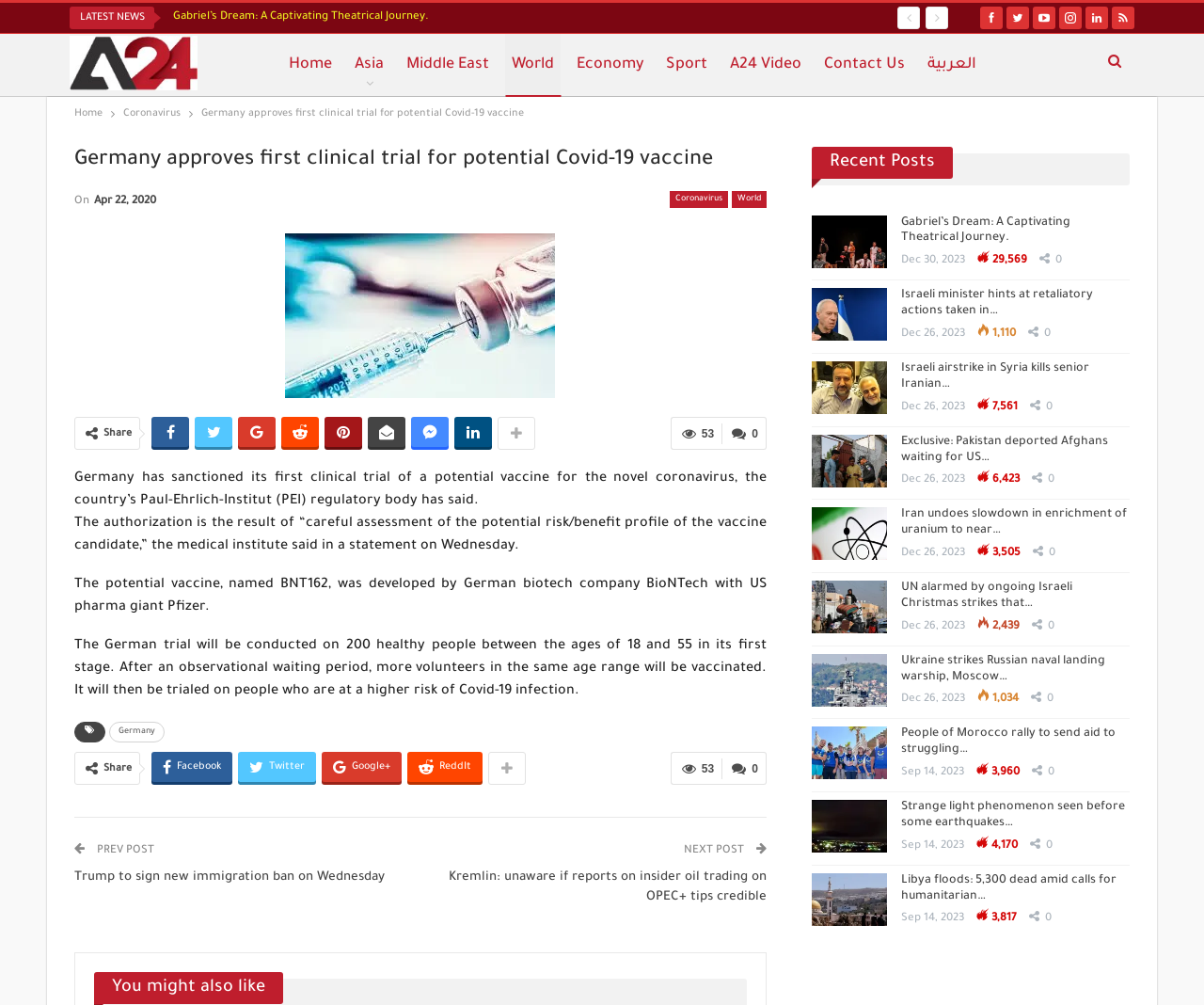Identify the bounding box for the UI element described as: "Contact Us". Ensure the coordinates are four float numbers between 0 and 1, formatted as [left, top, right, bottom].

[0.679, 0.034, 0.757, 0.096]